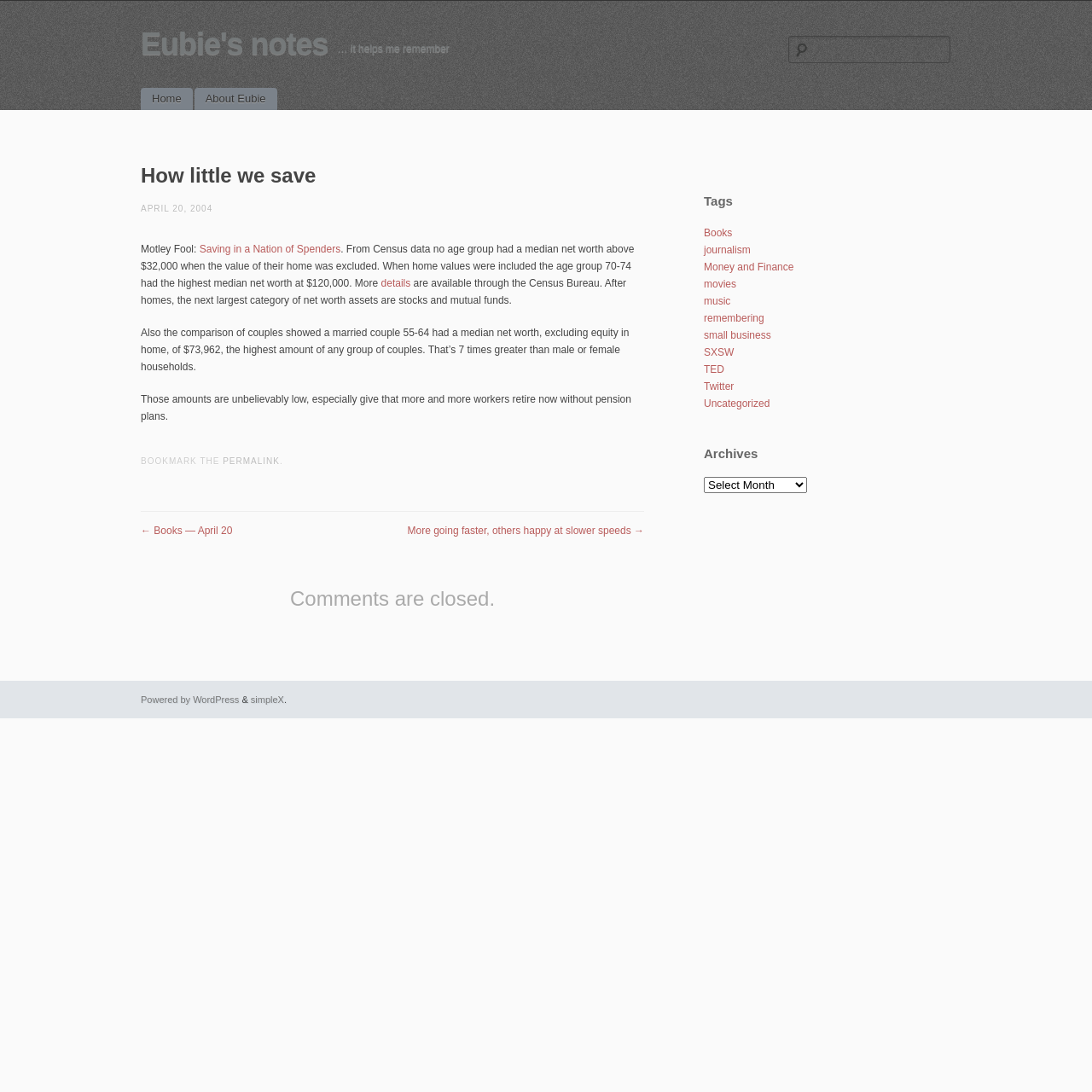Identify the bounding box coordinates of the section that should be clicked to achieve the task described: "Read the article about saving in a nation of spenders".

[0.183, 0.223, 0.312, 0.234]